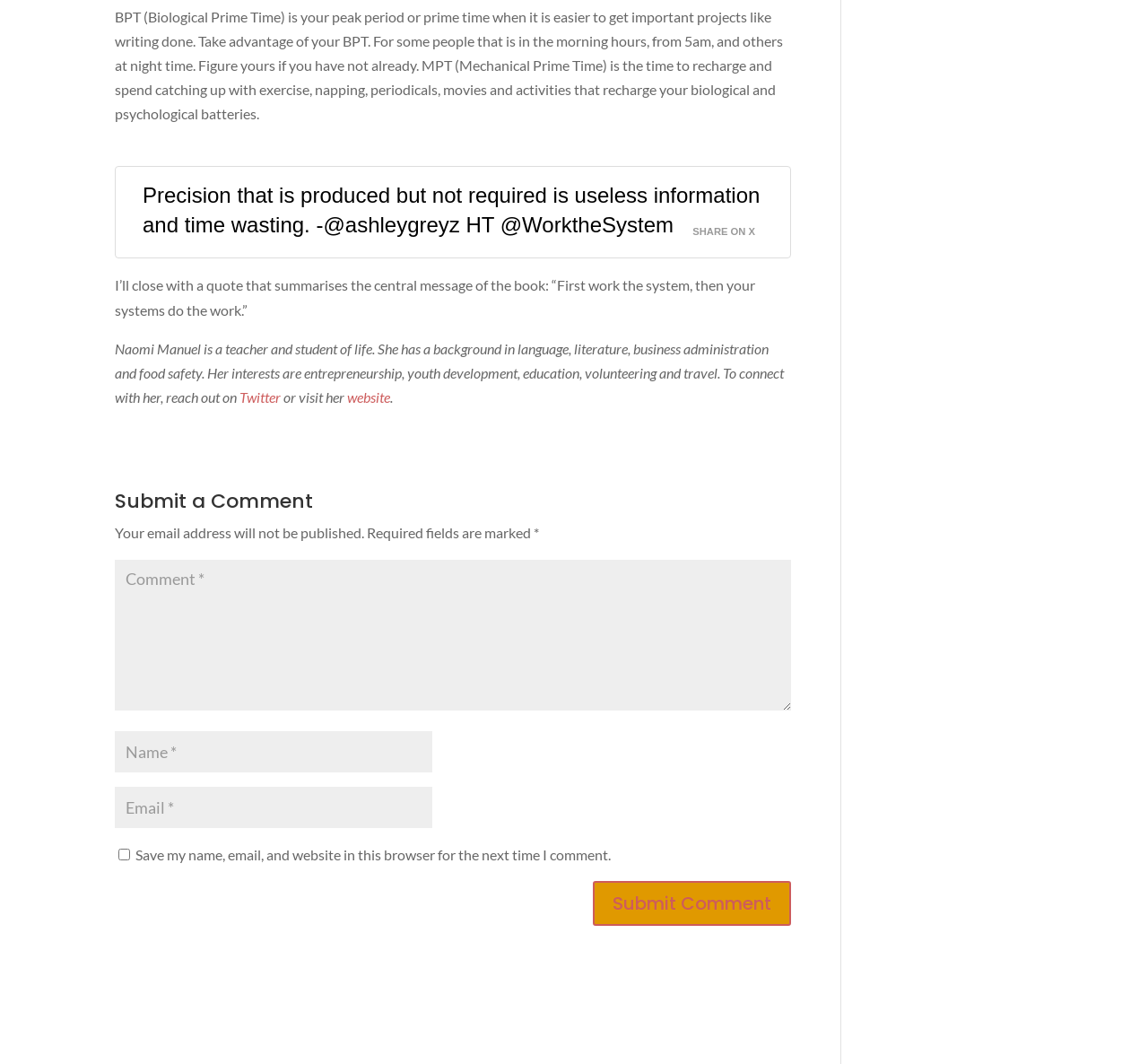How many links are there in the webpage? Look at the image and give a one-word or short phrase answer.

4